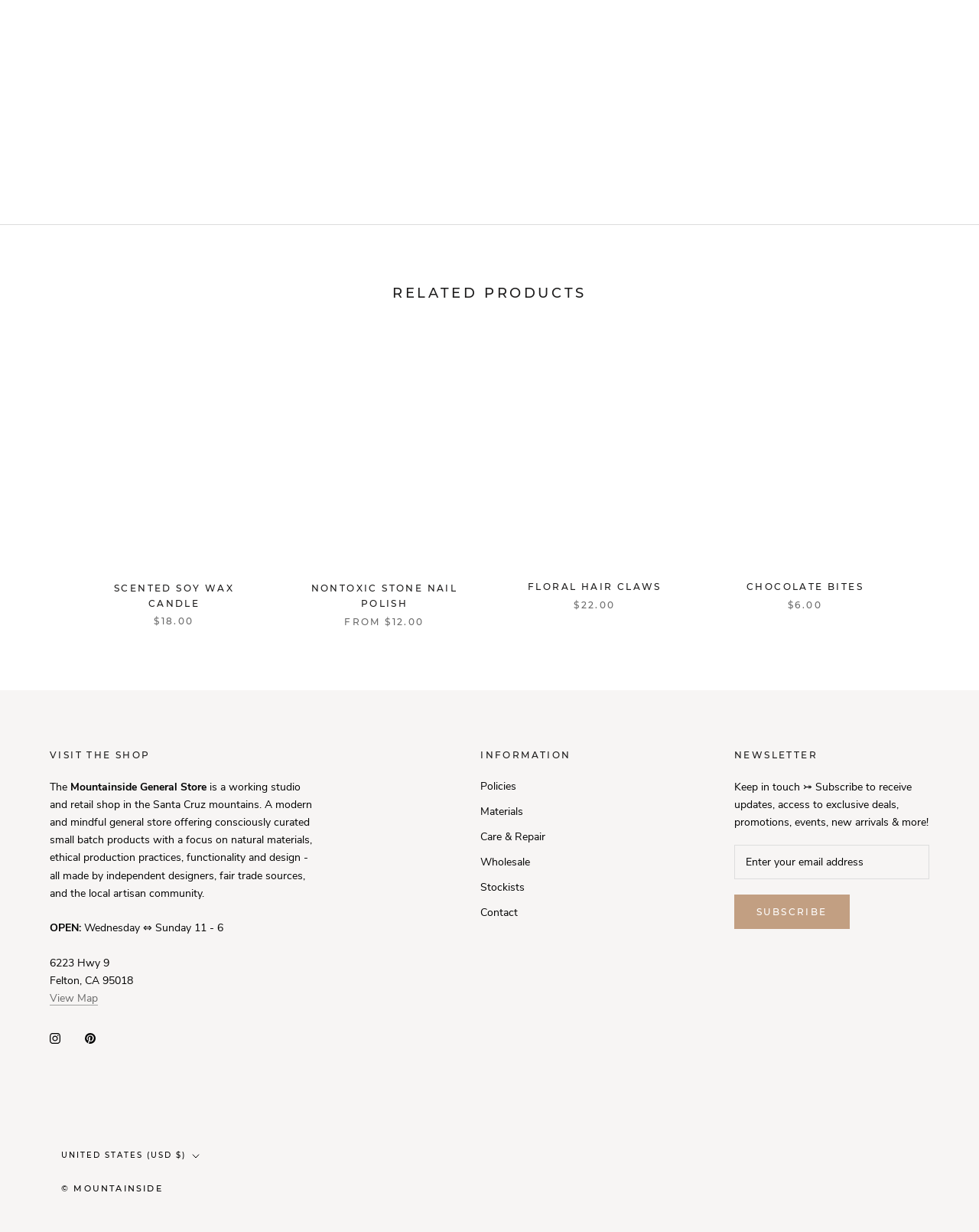Show the bounding box coordinates for the element that needs to be clicked to execute the following instruction: "Click the 'CHOCOLATE BITES' link". Provide the coordinates in the form of four float numbers between 0 and 1, i.e., [left, top, right, bottom].

[0.762, 0.471, 0.882, 0.481]